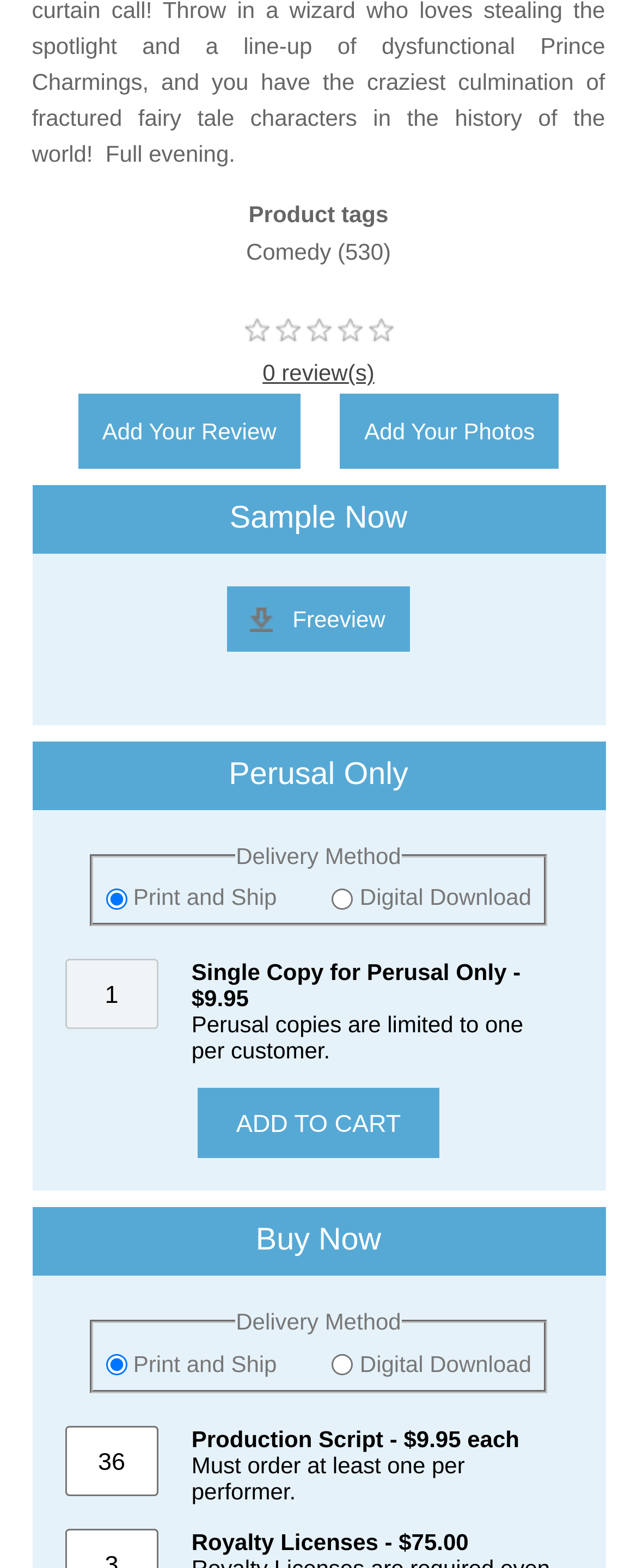Could you find the bounding box coordinates of the clickable area to complete this instruction: "Click the 'Add to cart' button"?

[0.309, 0.694, 0.691, 0.739]